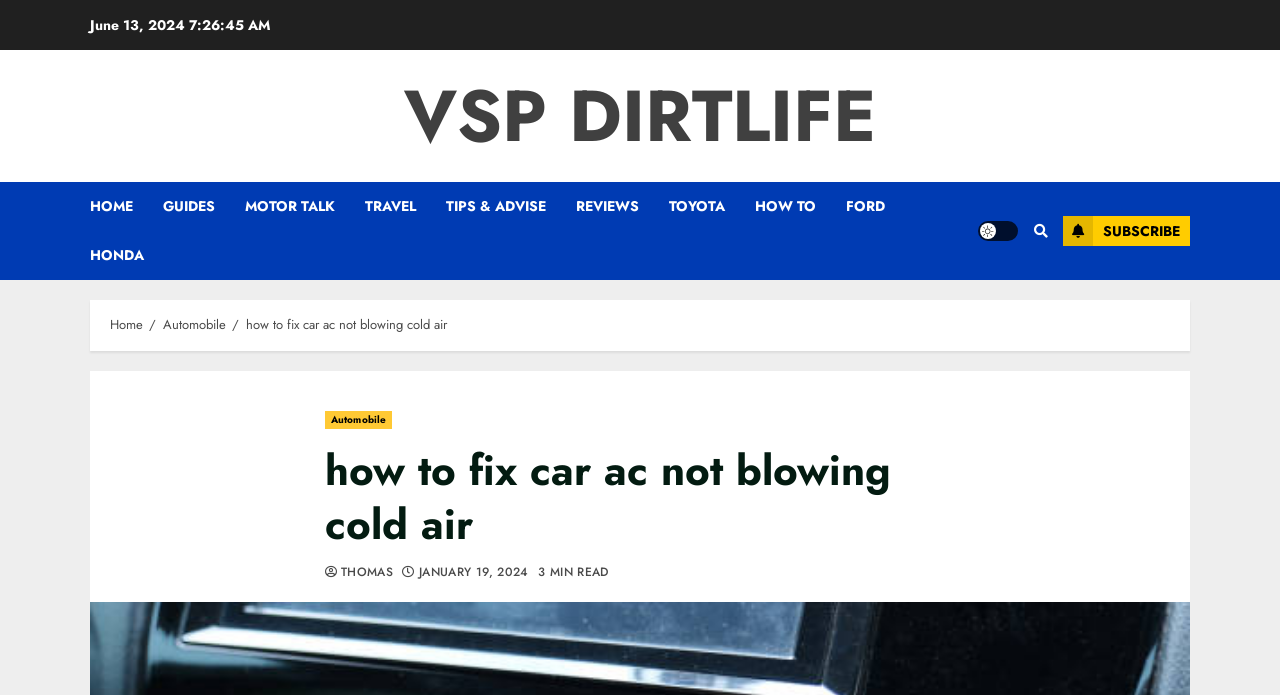What is the date of the article?
Answer the question with as much detail as possible.

I found the date of the article by looking at the top of the webpage, where it says 'June 13, 2024' in a static text element.